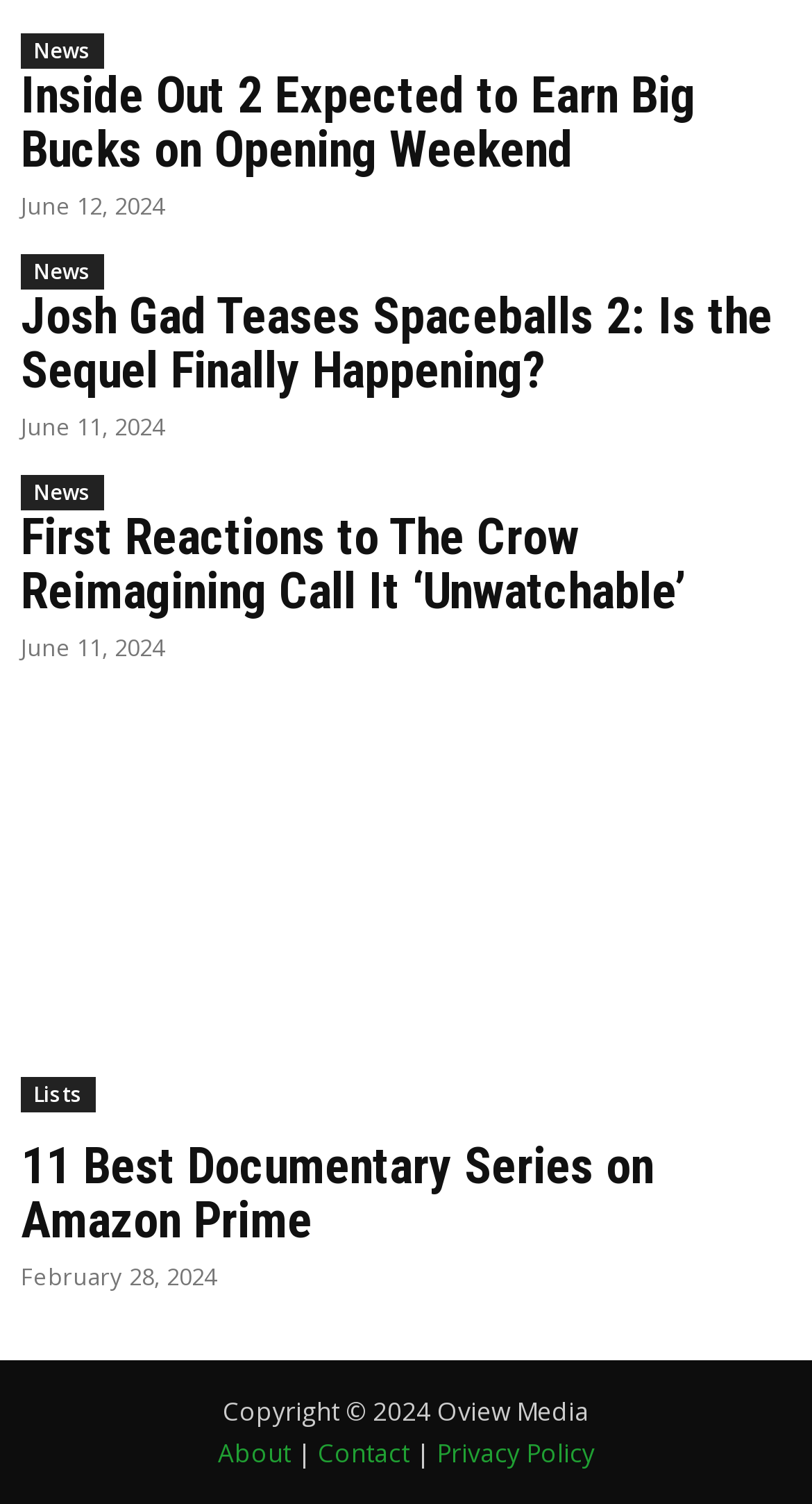Please identify the bounding box coordinates of the element's region that needs to be clicked to fulfill the following instruction: "Contact the website". The bounding box coordinates should consist of four float numbers between 0 and 1, i.e., [left, top, right, bottom].

[0.391, 0.954, 0.504, 0.978]